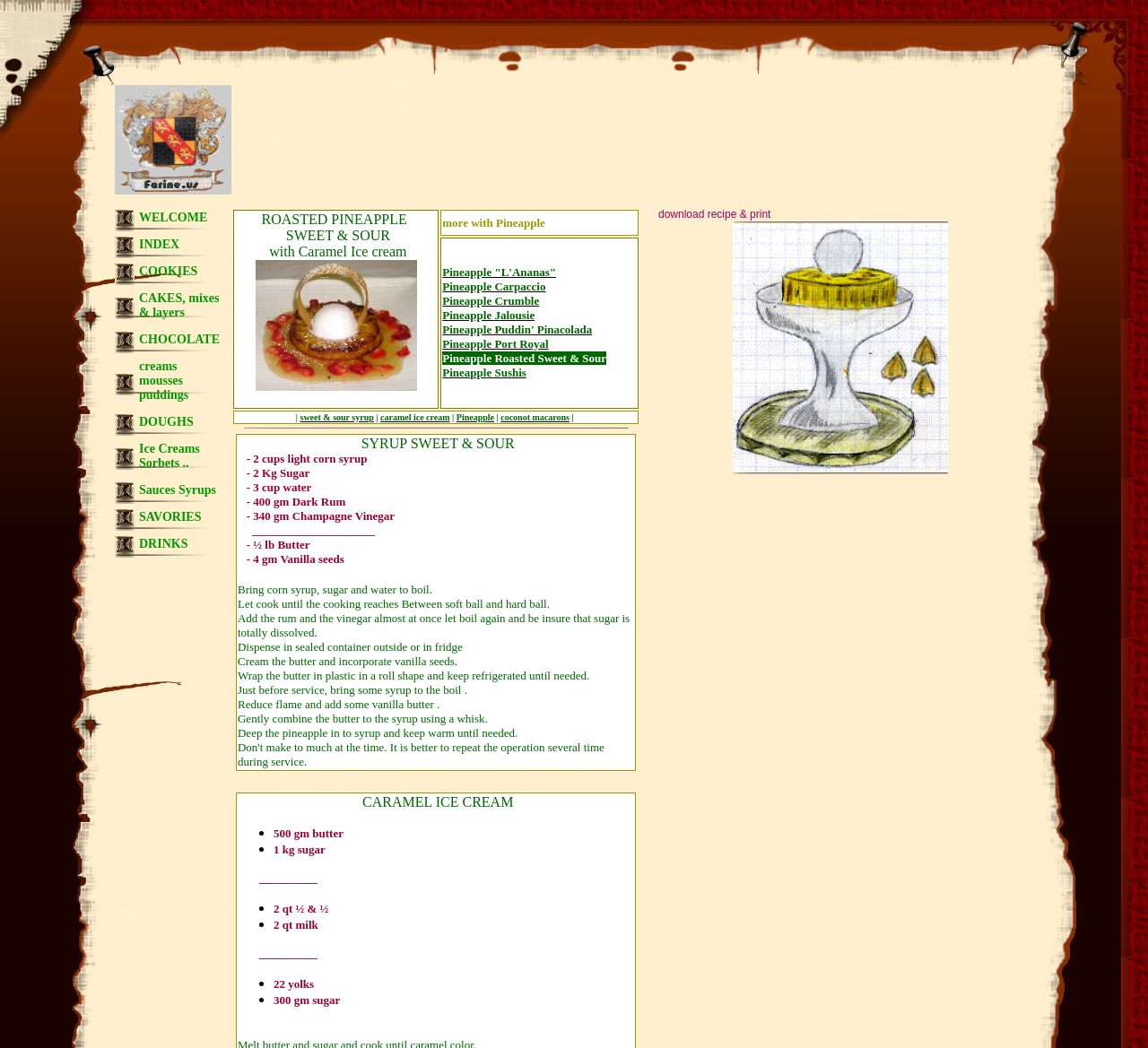Identify the bounding box coordinates for the region to click in order to carry out this instruction: "view the sweet & sour syrup information". Provide the coordinates using four float numbers between 0 and 1, formatted as [left, top, right, bottom].

[0.261, 0.393, 0.326, 0.402]